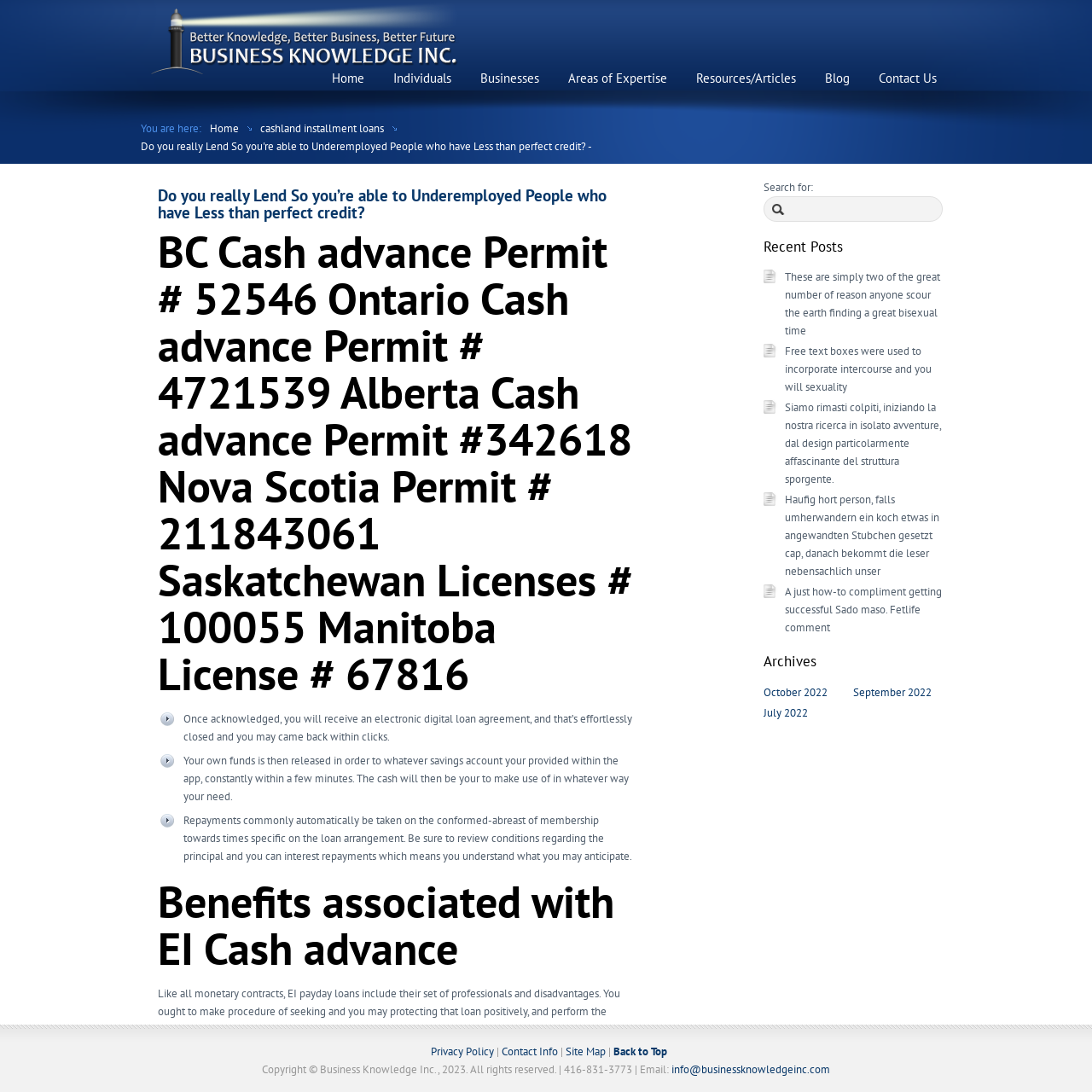Based on the provided description, "Back to Top", find the bounding box of the corresponding UI element in the screenshot.

[0.561, 0.956, 0.611, 0.97]